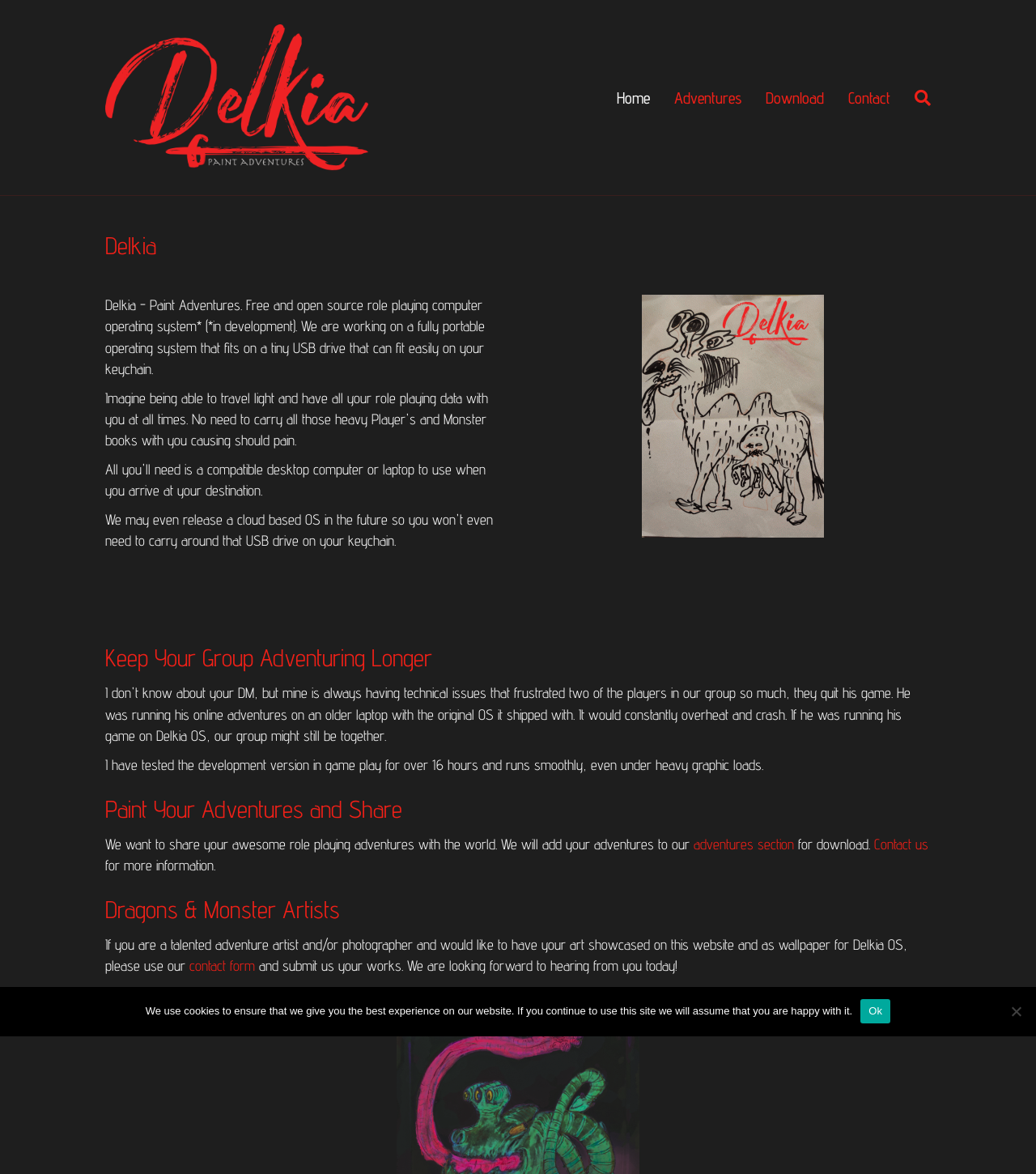What is the name of the operating system mentioned on the webpage?
Provide a one-word or short-phrase answer based on the image.

Delkia OS